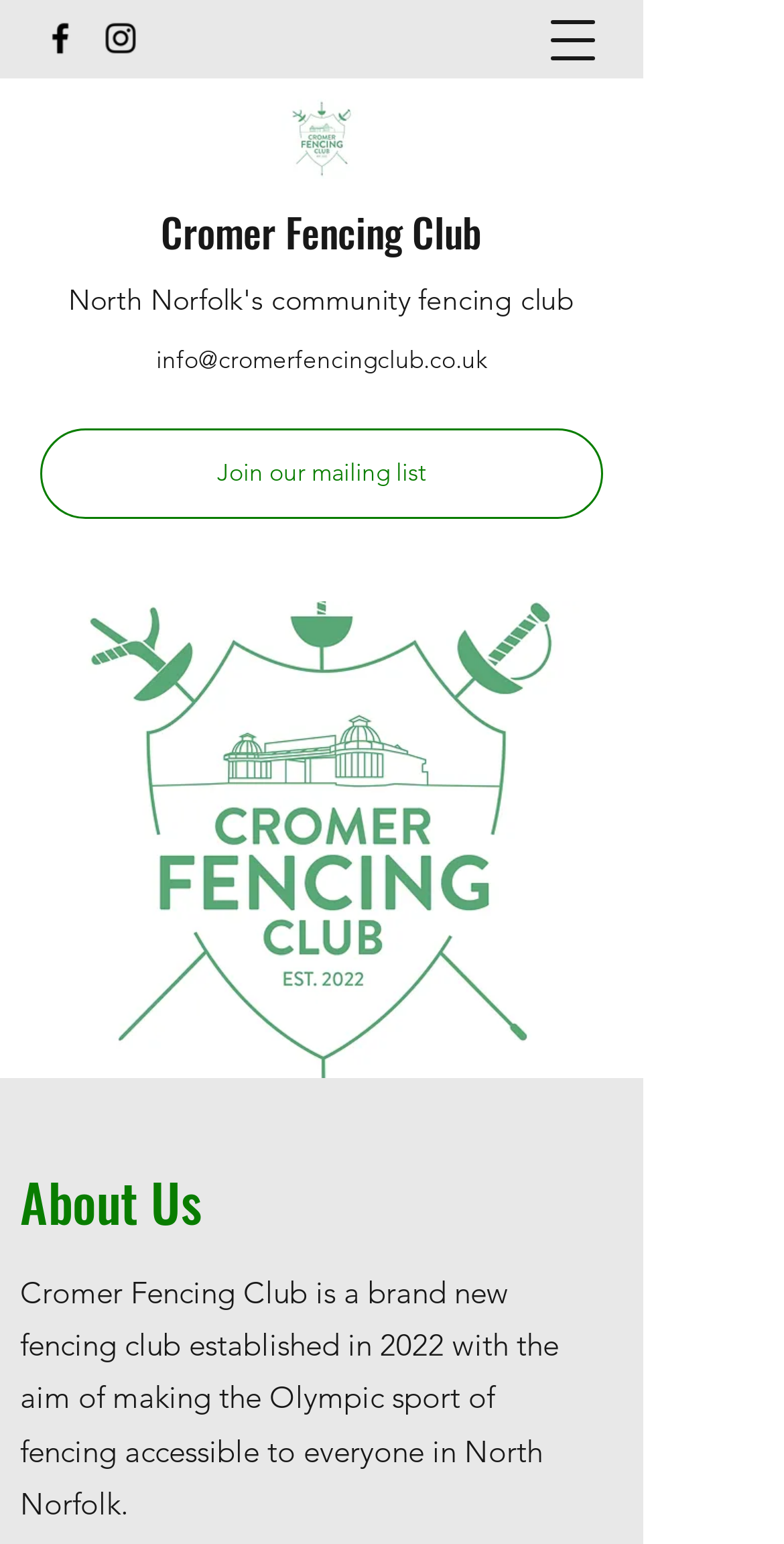Answer in one word or a short phrase: 
How many social media links are there?

2